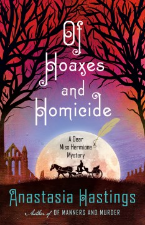What is the setting of the story?
Give a single word or phrase answer based on the content of the image.

19th-century London